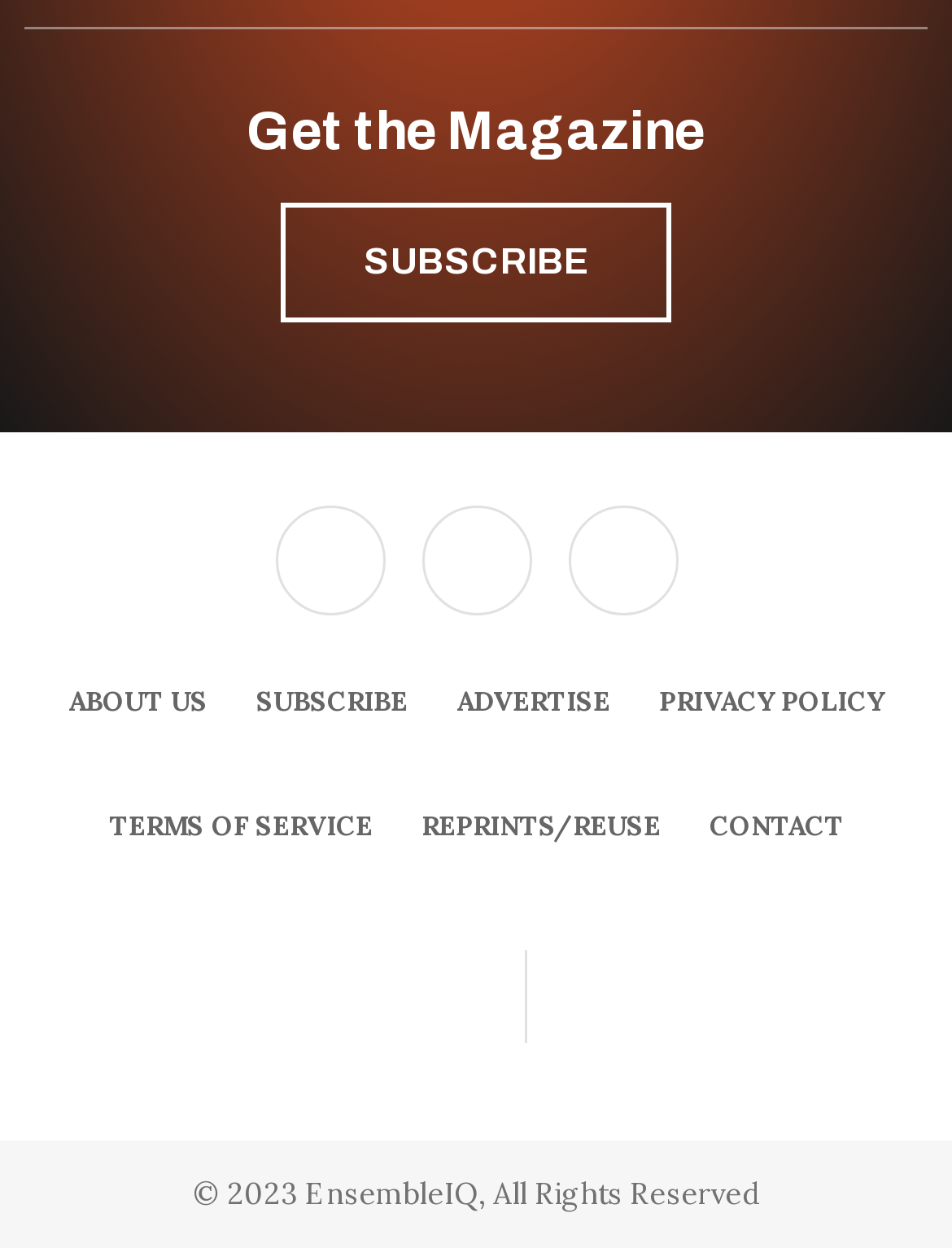Locate the bounding box coordinates of the area you need to click to fulfill this instruction: 'Click the EIQ Logo'. The coordinates must be in the form of four float numbers ranging from 0 to 1: [left, top, right, bottom].

[0.026, 0.761, 0.526, 0.836]